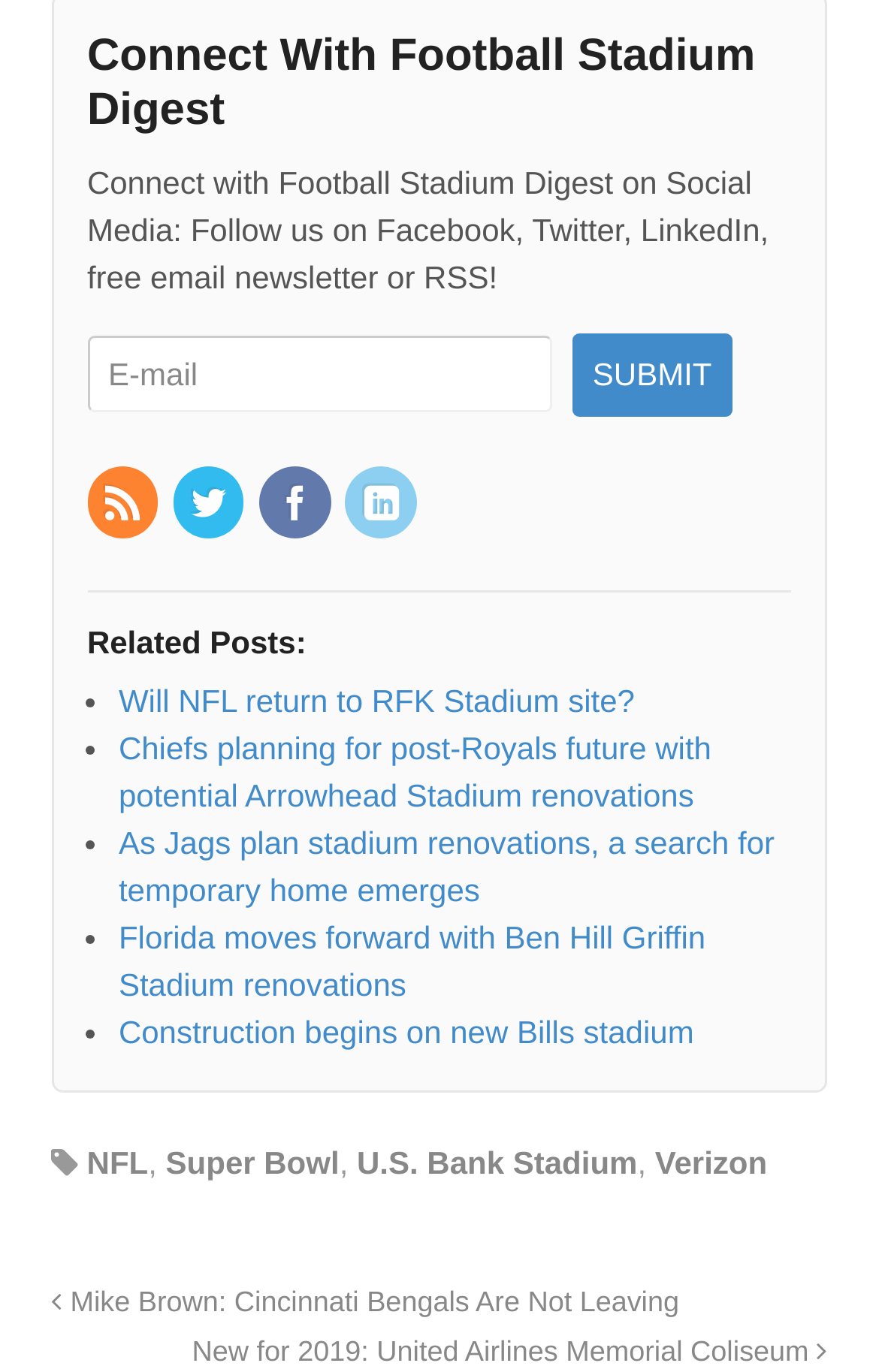Please answer the following question as detailed as possible based on the image: 
How many links are in the footer section?

The footer section of the webpage contains two links, one to an article about Mike Brown and the Cincinnati Bengals, and another to an article about United Airlines Memorial Coliseum.